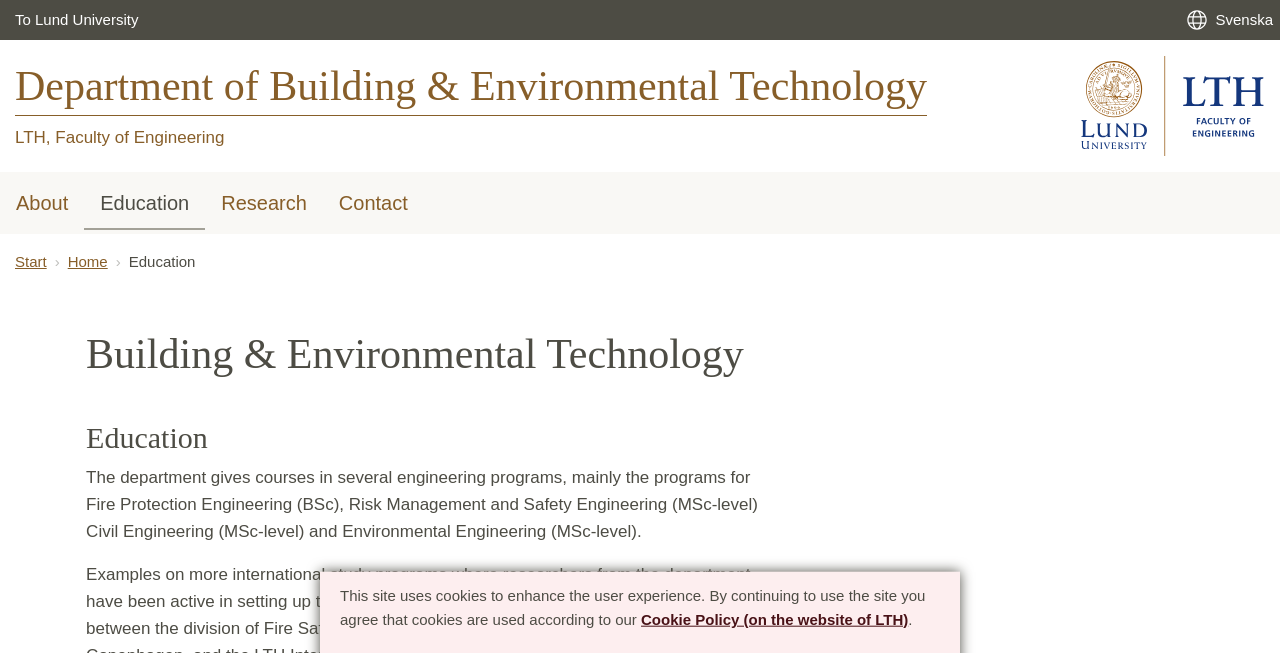What is the purpose of the 'Cookie Policy' link?
Please provide a single word or phrase as your answer based on the screenshot.

To inform about cookie usage